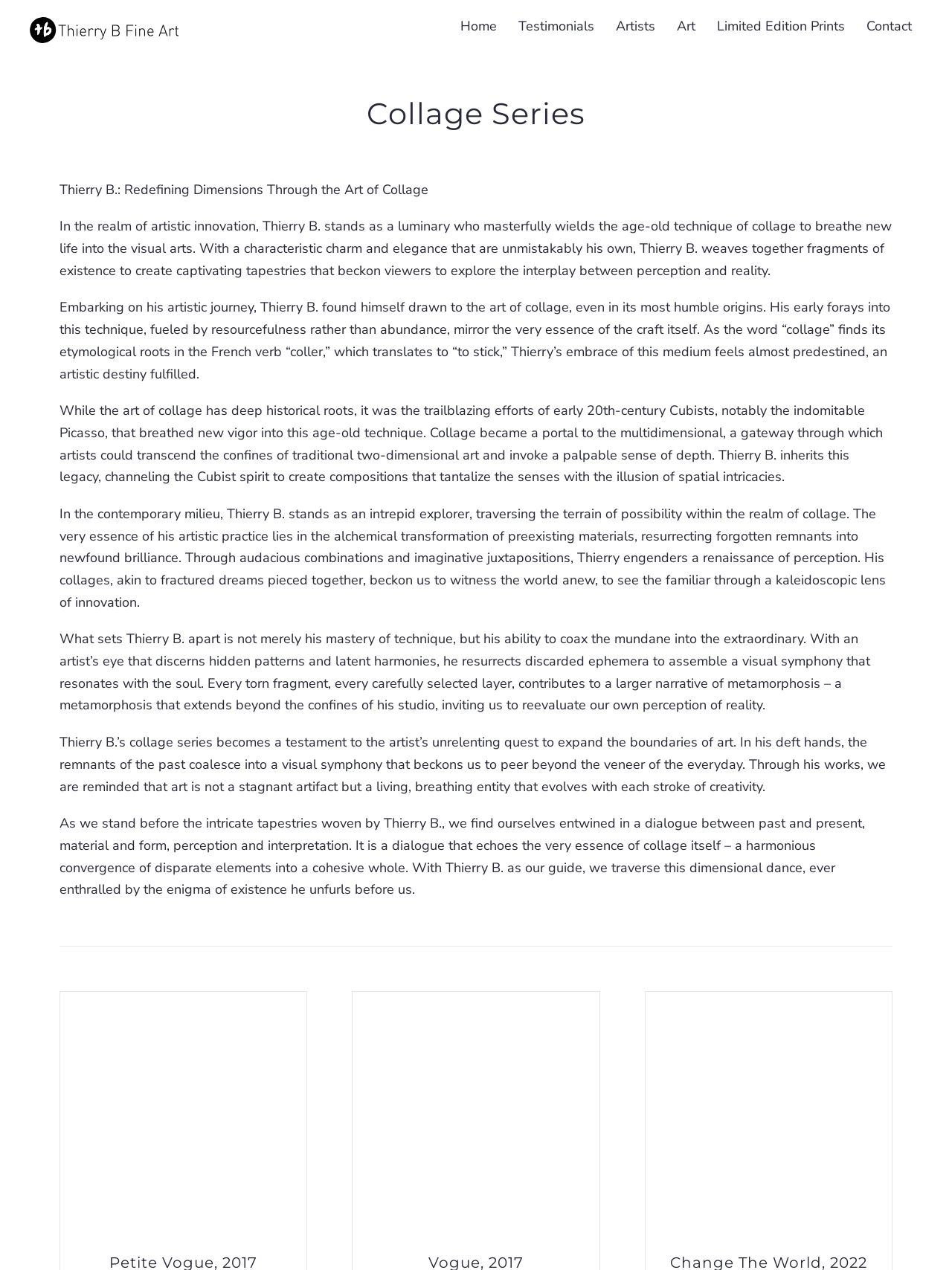What is the main theme of the webpage?
Look at the image and respond with a one-word or short-phrase answer.

Art of Collage